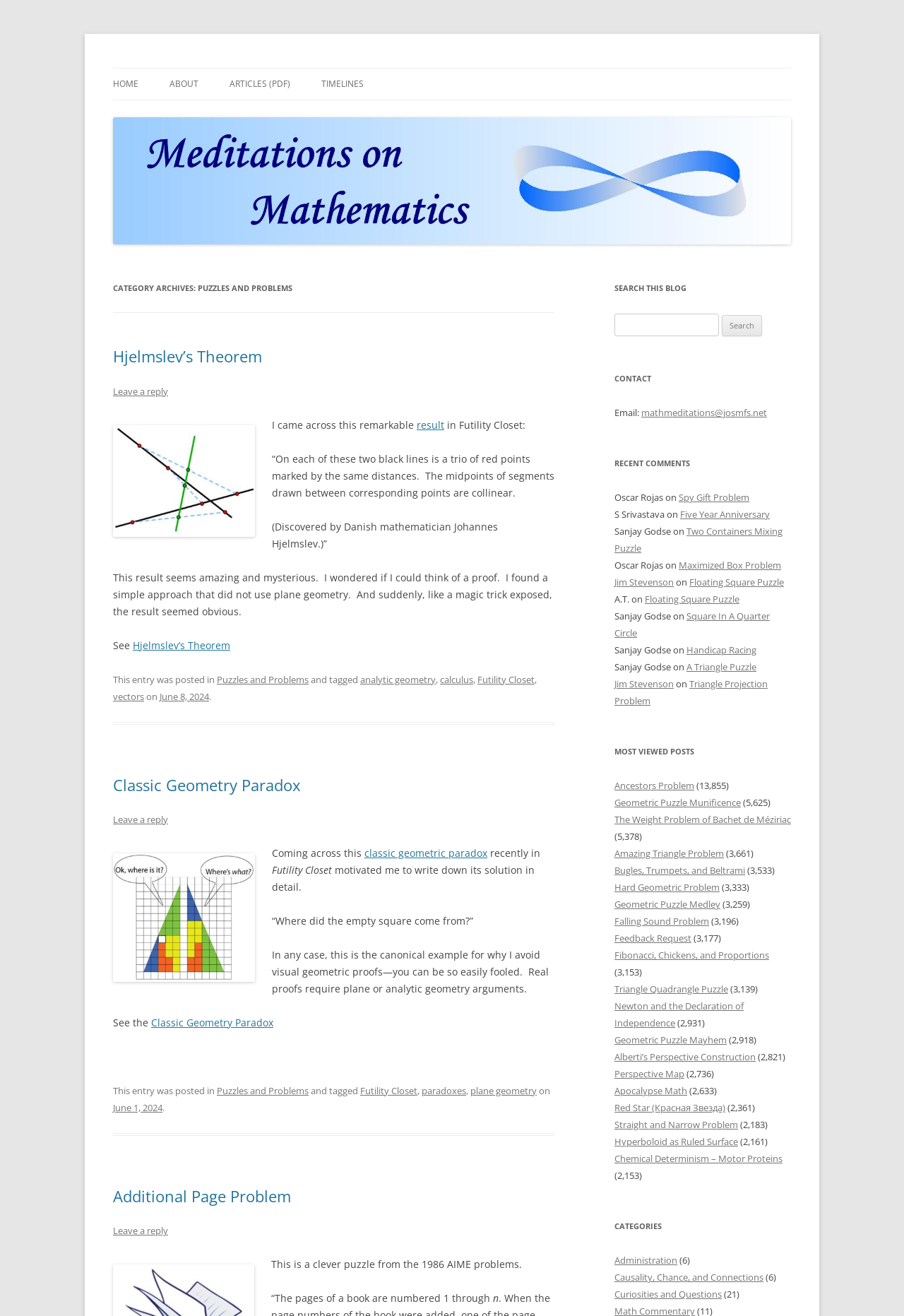Locate the bounding box coordinates of the element that should be clicked to fulfill the instruction: "Contact the author via email".

[0.709, 0.309, 0.848, 0.318]